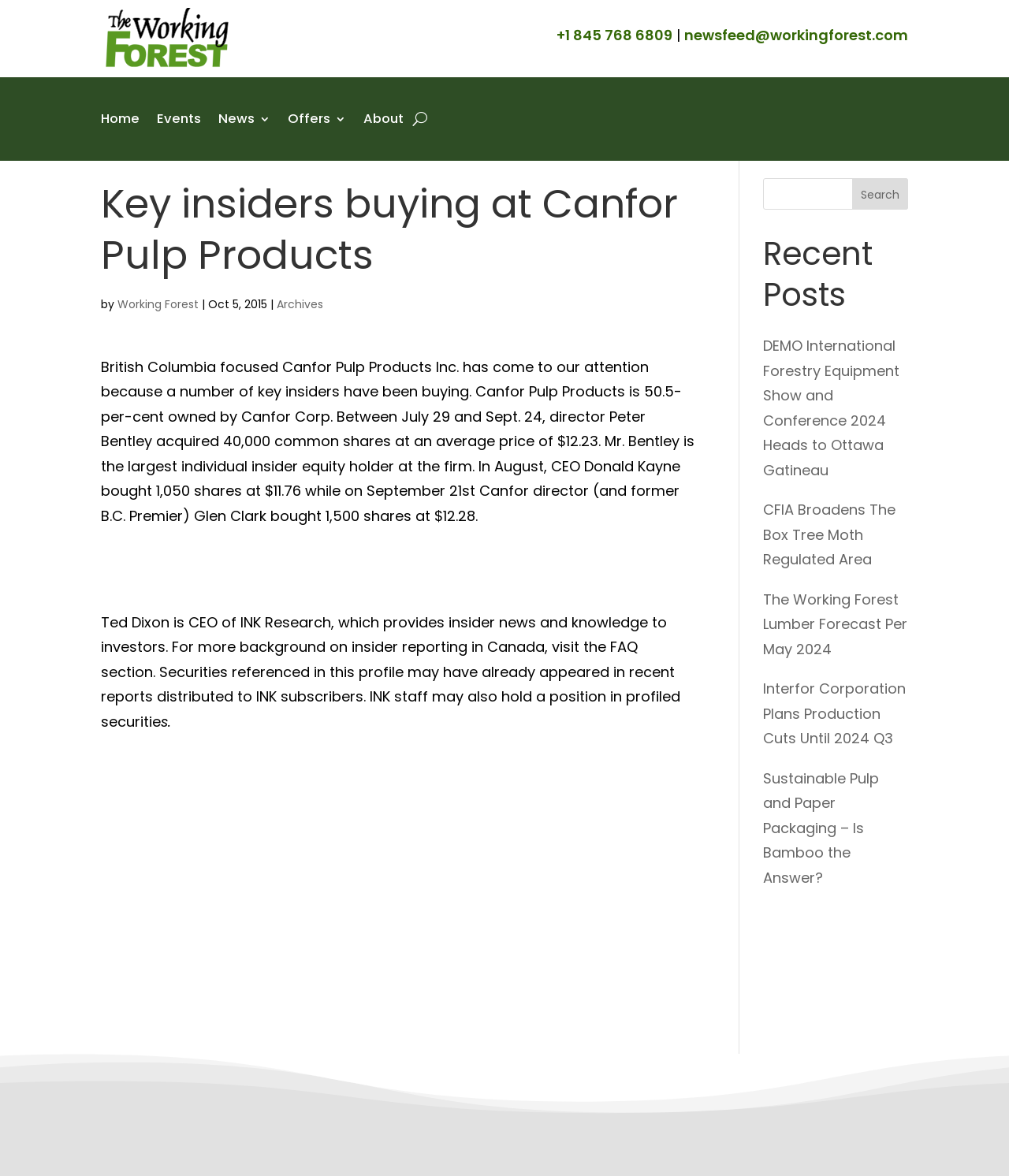Please provide a comprehensive answer to the question based on the screenshot: What is the percentage of Canfor Corp's ownership in Canfor Pulp Products?

The article mentions 'Canfor Pulp Products is 50.5-per-cent owned by Canfor Corp.' which indicates that Canfor Corp owns 50.5% of Canfor Pulp Products.